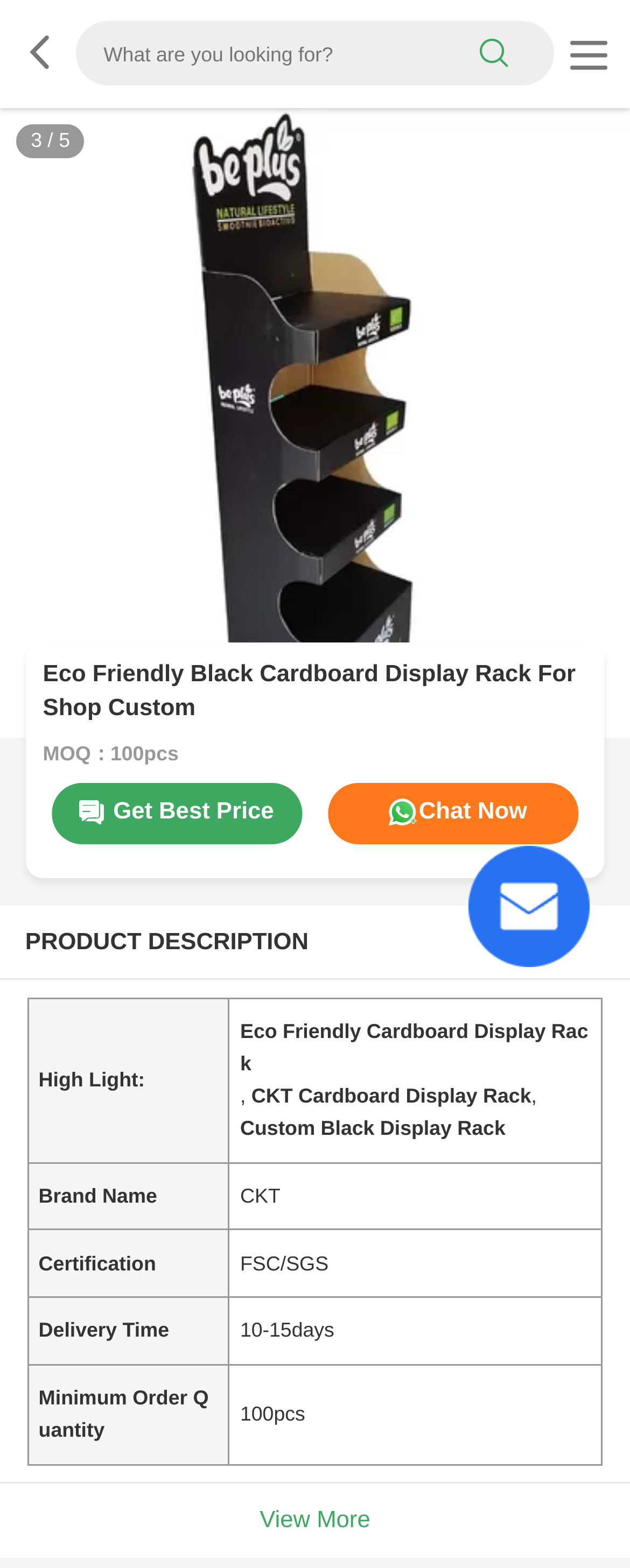What is the certification of the product?
Please respond to the question with a detailed and informative answer.

I found the answer by looking at the table with product details, where I saw a row with 'Certification' as the header and 'FSC/SGS' as the corresponding value.